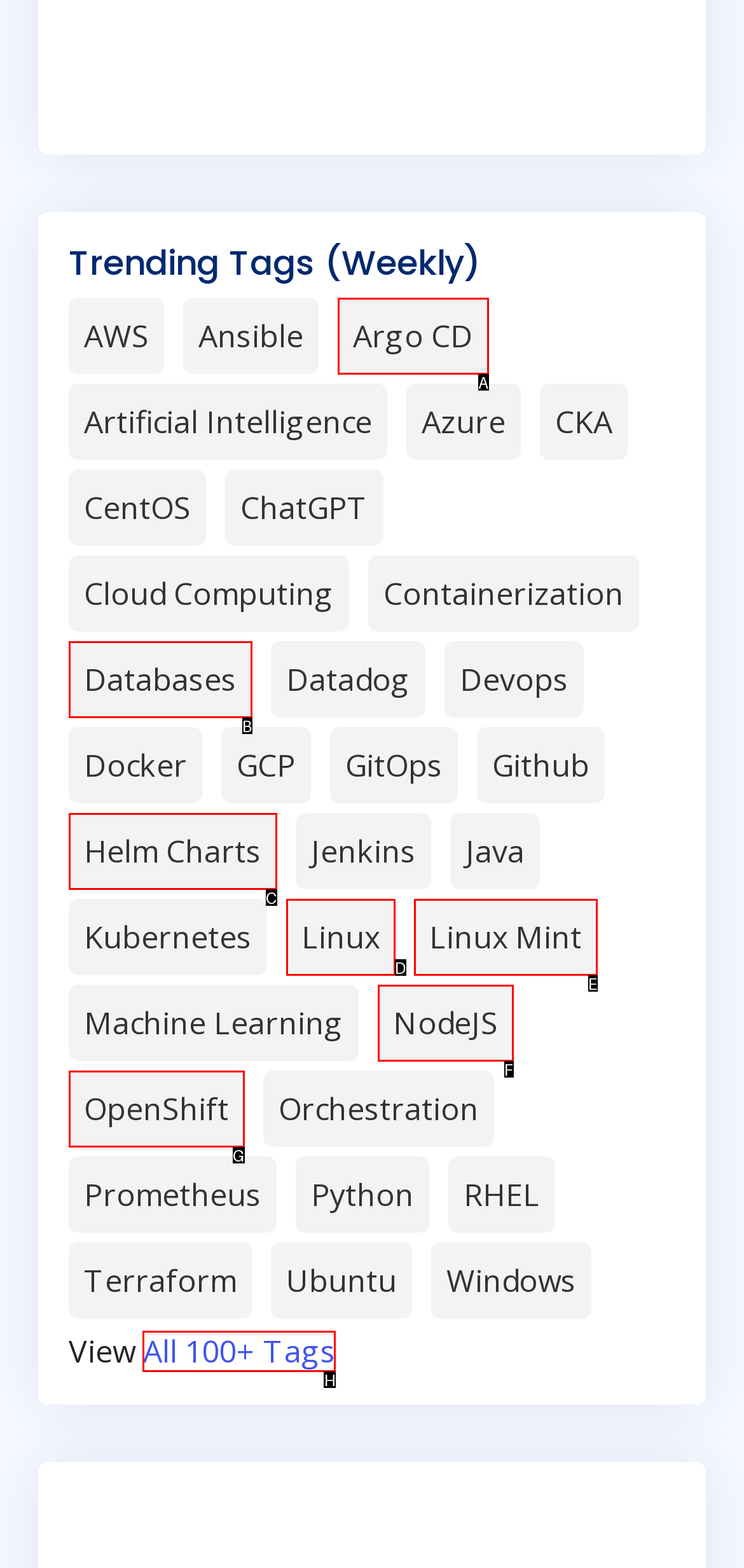Select the appropriate bounding box to fulfill the task: view the image of Sidebar Latest News Respond with the corresponding letter from the choices provided.

None